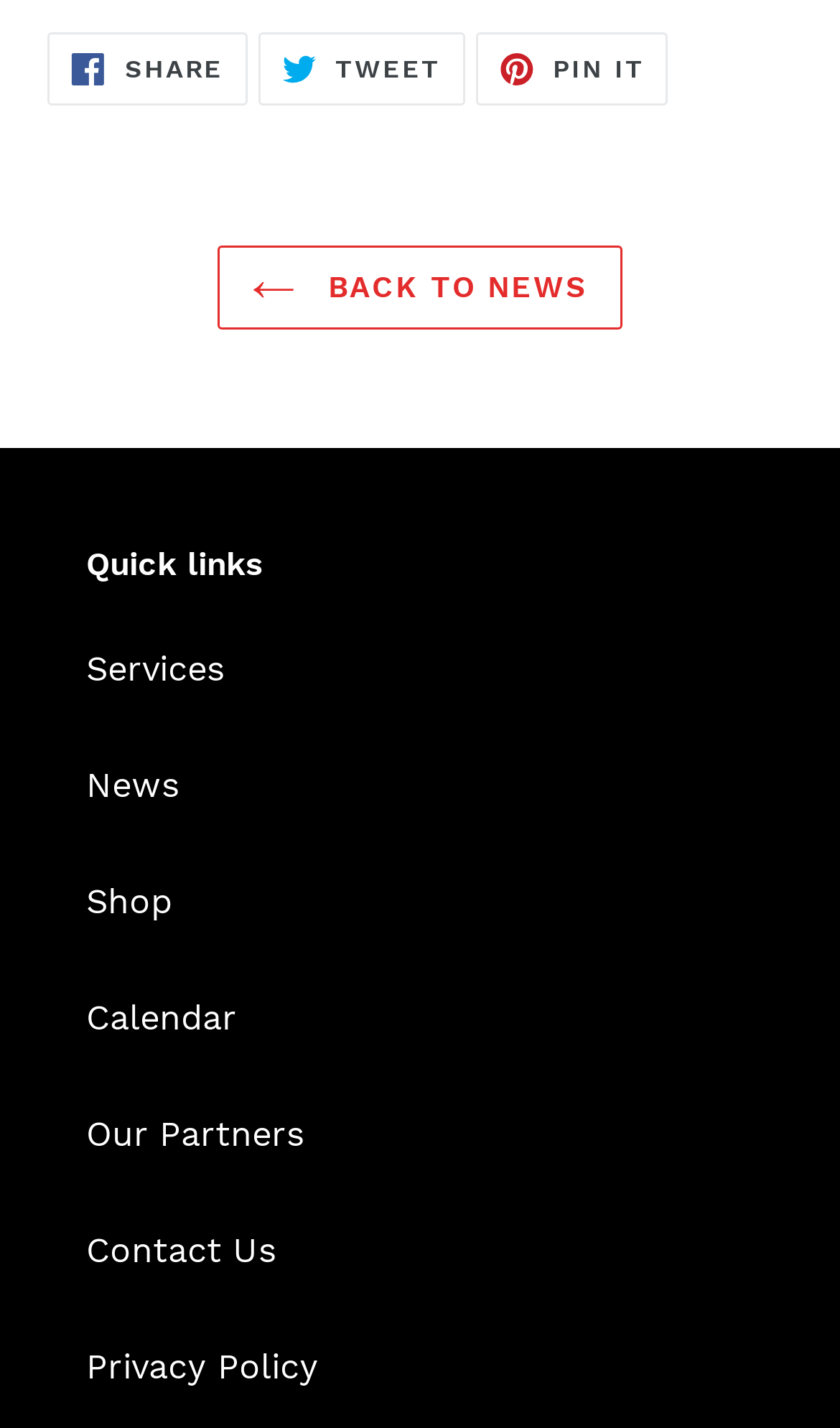Locate the bounding box coordinates of the clickable area needed to fulfill the instruction: "Go back to news".

[0.26, 0.172, 0.74, 0.231]